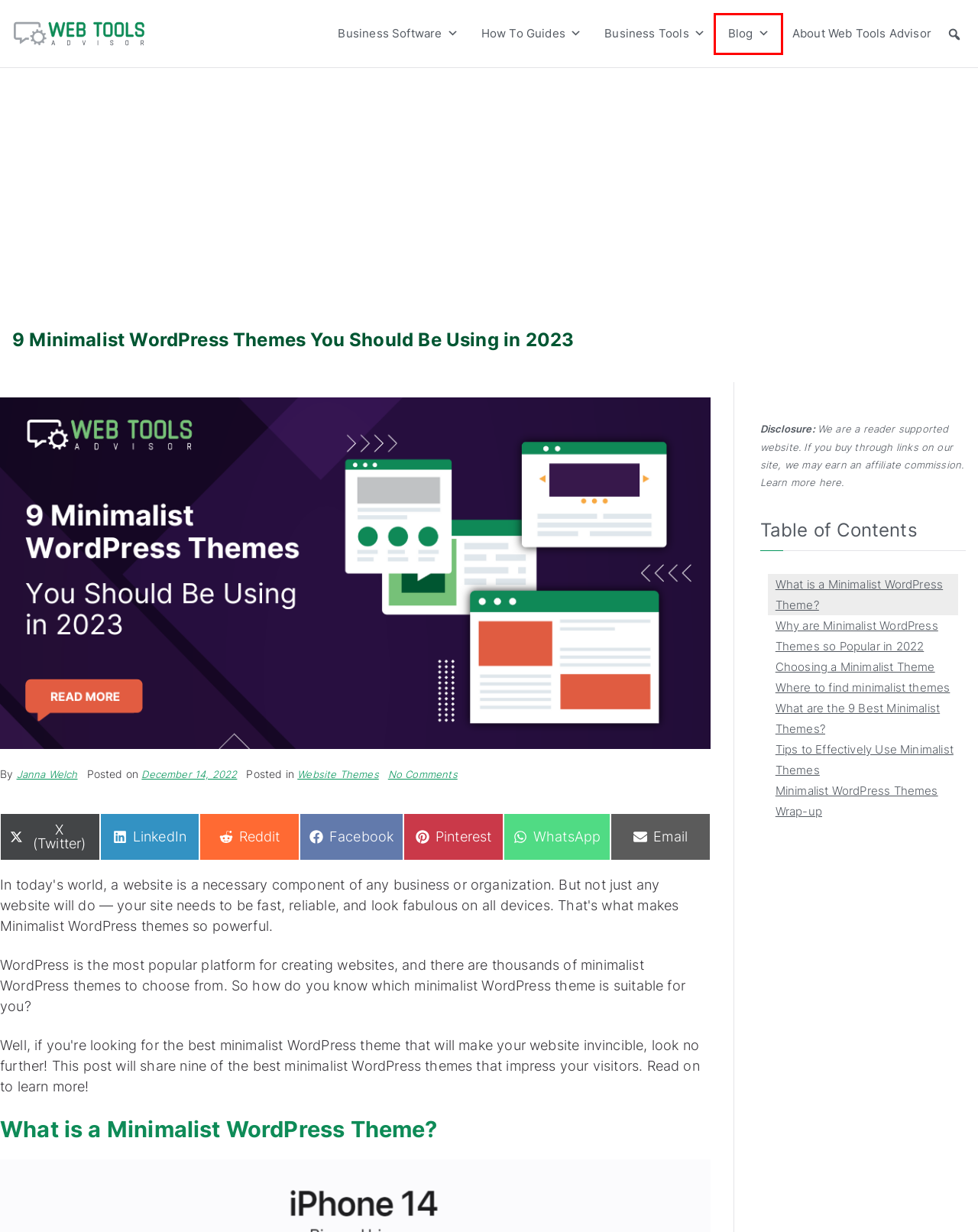Given a screenshot of a webpage with a red bounding box around an element, choose the most appropriate webpage description for the new page displayed after clicking the element within the bounding box. Here are the candidates:
A. About Web Tools Advisor - Understanding Our Mission
B. Web Tools Advisor Blog - Critical Business Information
C. Affiliate Disclaimer - Web Tools Advisor
D. Business Software Reviews & Advice - Web Tools Advisor
E. Best WordPress Themes for Business Websites (Ranked & Reviewed)
F. Blogging Resources - Web Tools Advisor
G. Janna Welch - Web Tools Advisor
H. Astra WordPress Theme Review - By A Licensed Astra Pro User

B